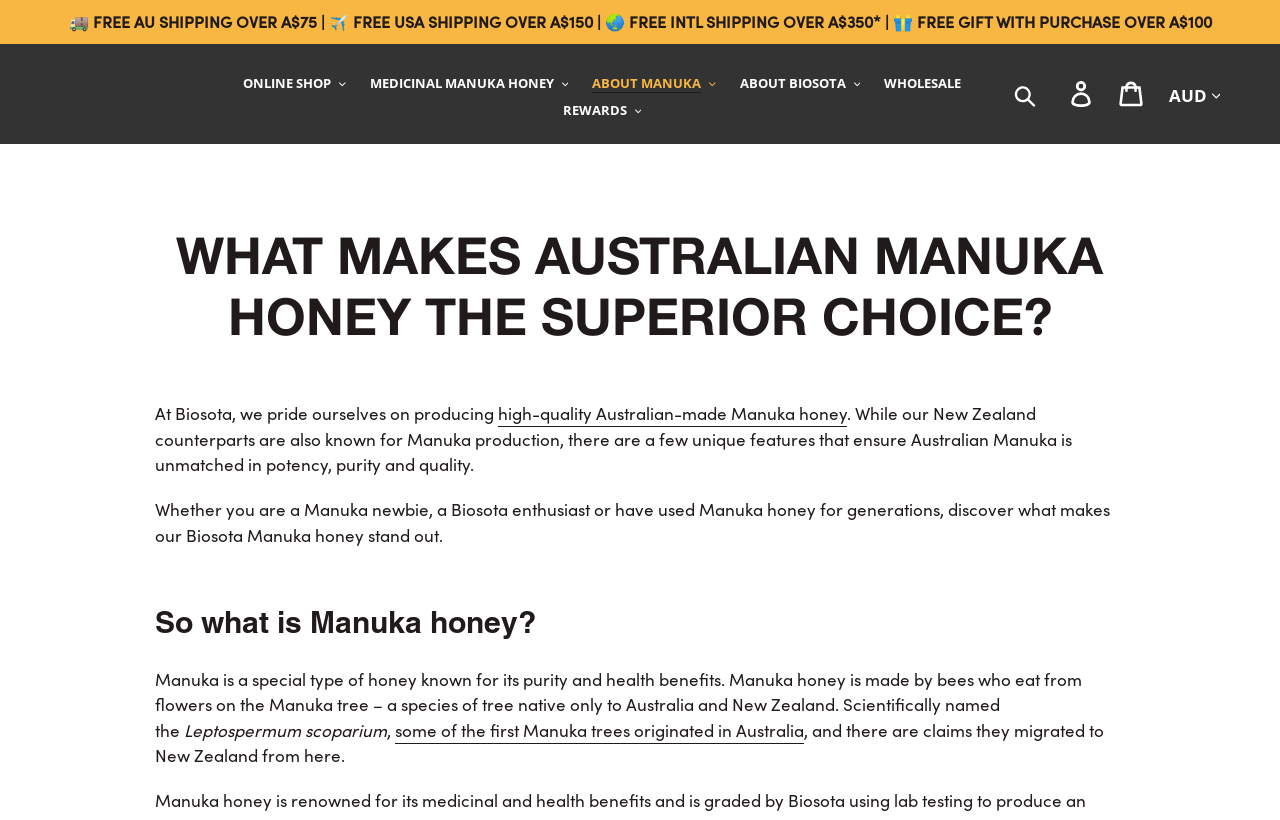Please identify the bounding box coordinates of the element I need to click to follow this instruction: "Switch to online shop".

[0.182, 0.086, 0.278, 0.117]